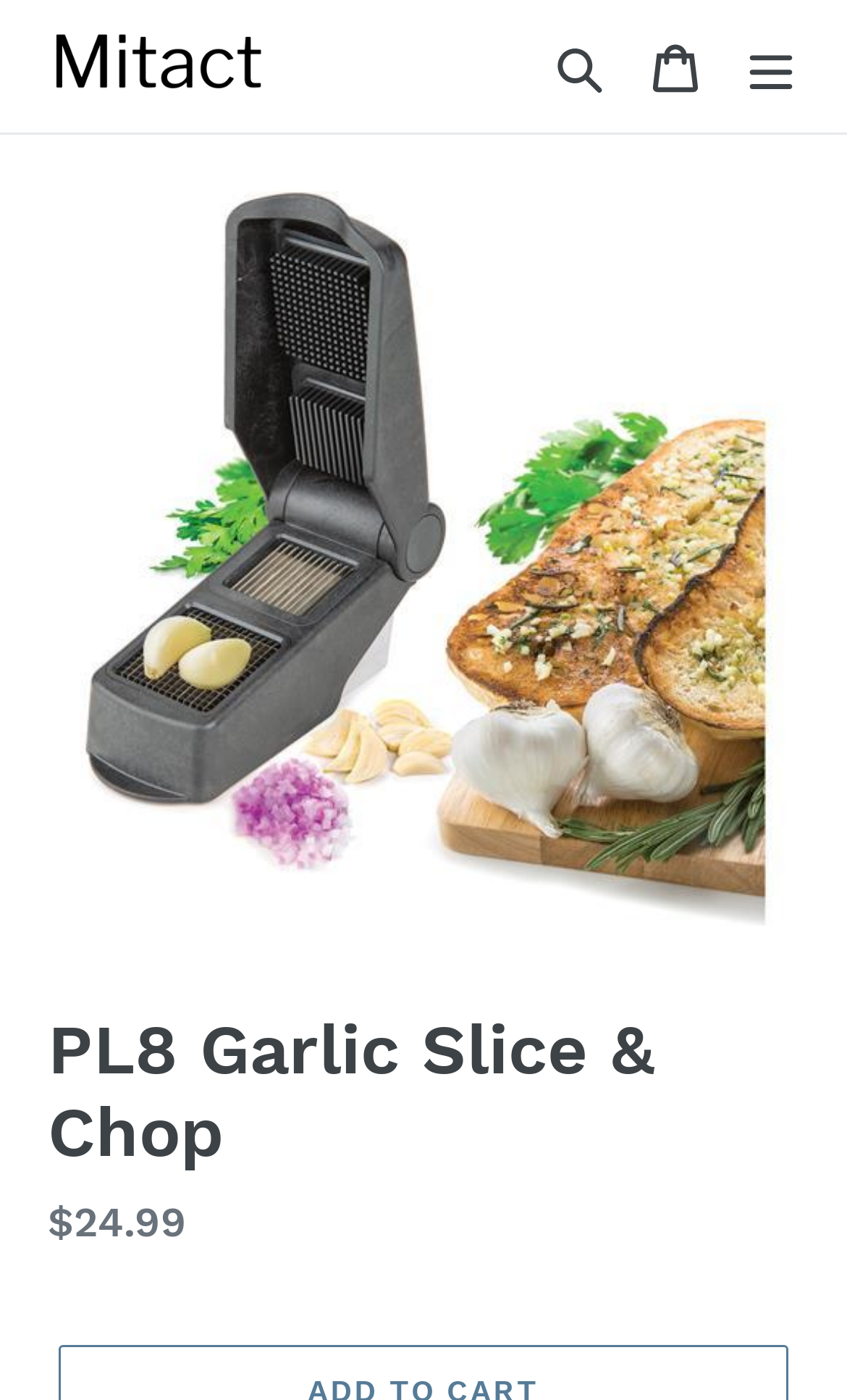Refer to the image and provide an in-depth answer to the question:
What is the purpose of the PL8 Garlic Slice & Chop?

I inferred the purpose of the PL8 Garlic Slice & Chop by looking at the image and the heading, which suggests that it is a tool for preparing garlic, and the meta description also mentions 'add the perfect pieces of garlic to your meals'.